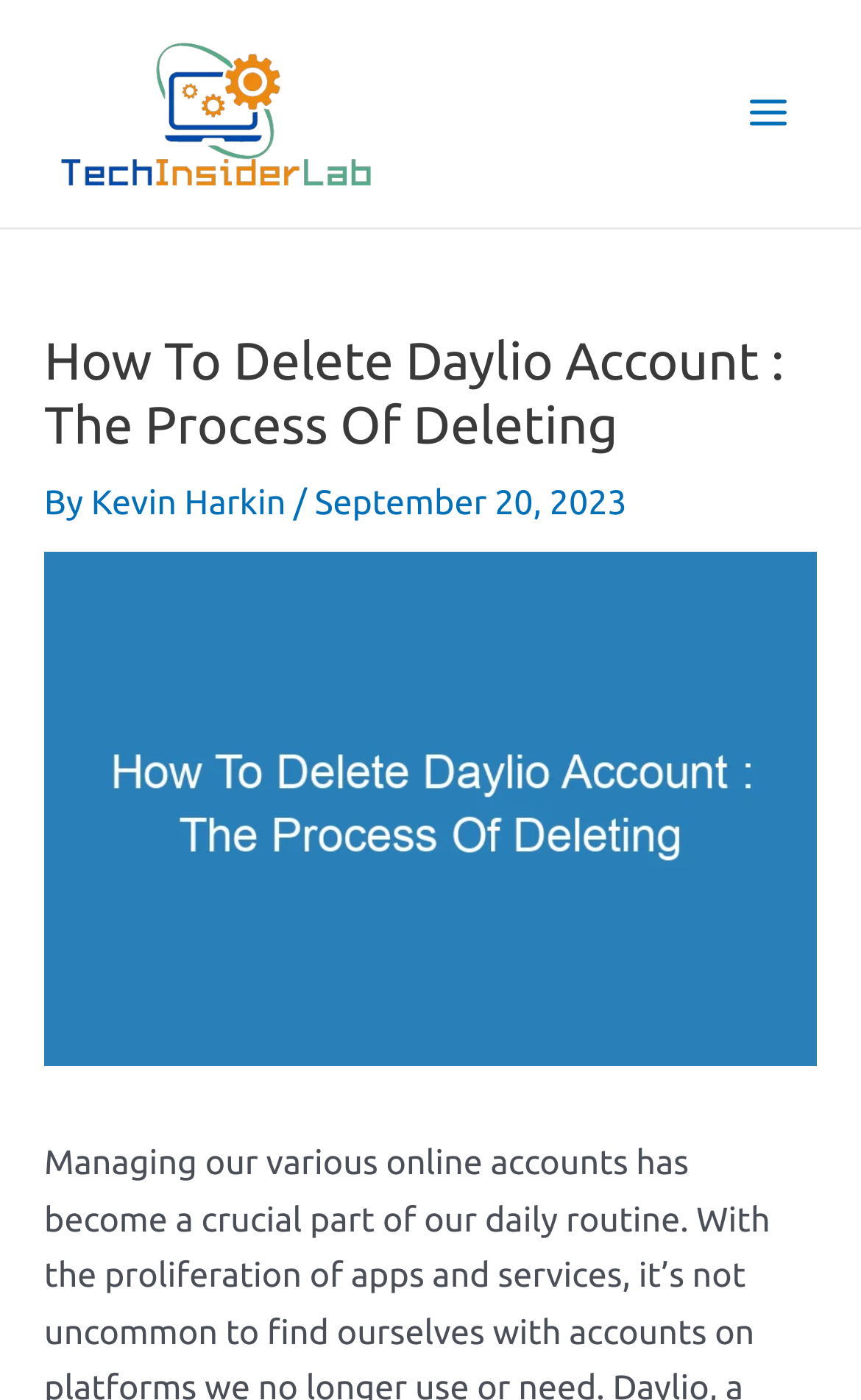What is the main topic of the article?
Based on the screenshot, give a detailed explanation to answer the question.

The main topic of the article is about deleting a Daylio account, which is indicated by the main heading 'How To Delete Daylio Account : The Process Of Deleting'.